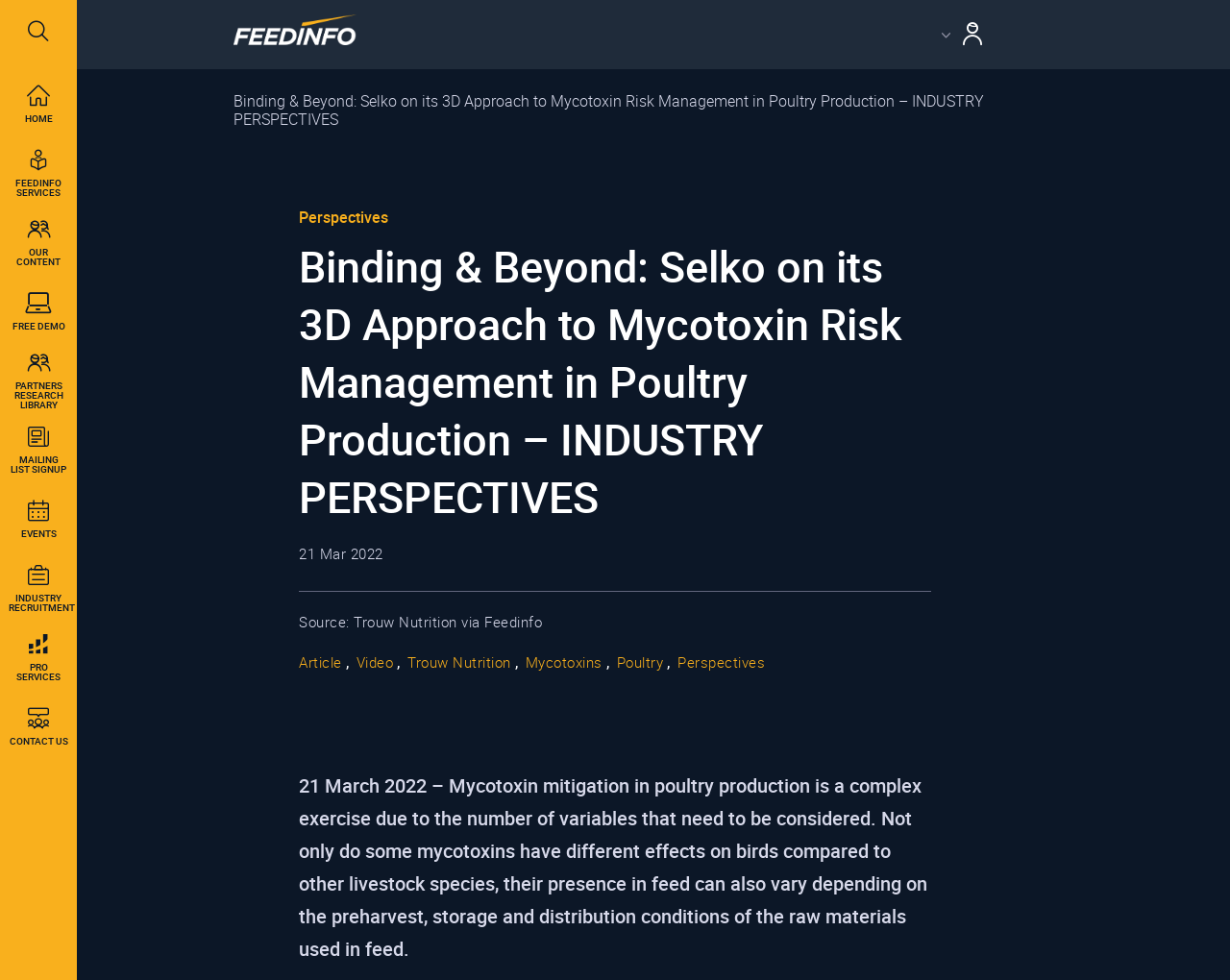Locate the bounding box of the user interface element based on this description: "FREE DEMO".

[0.0, 0.282, 0.062, 0.353]